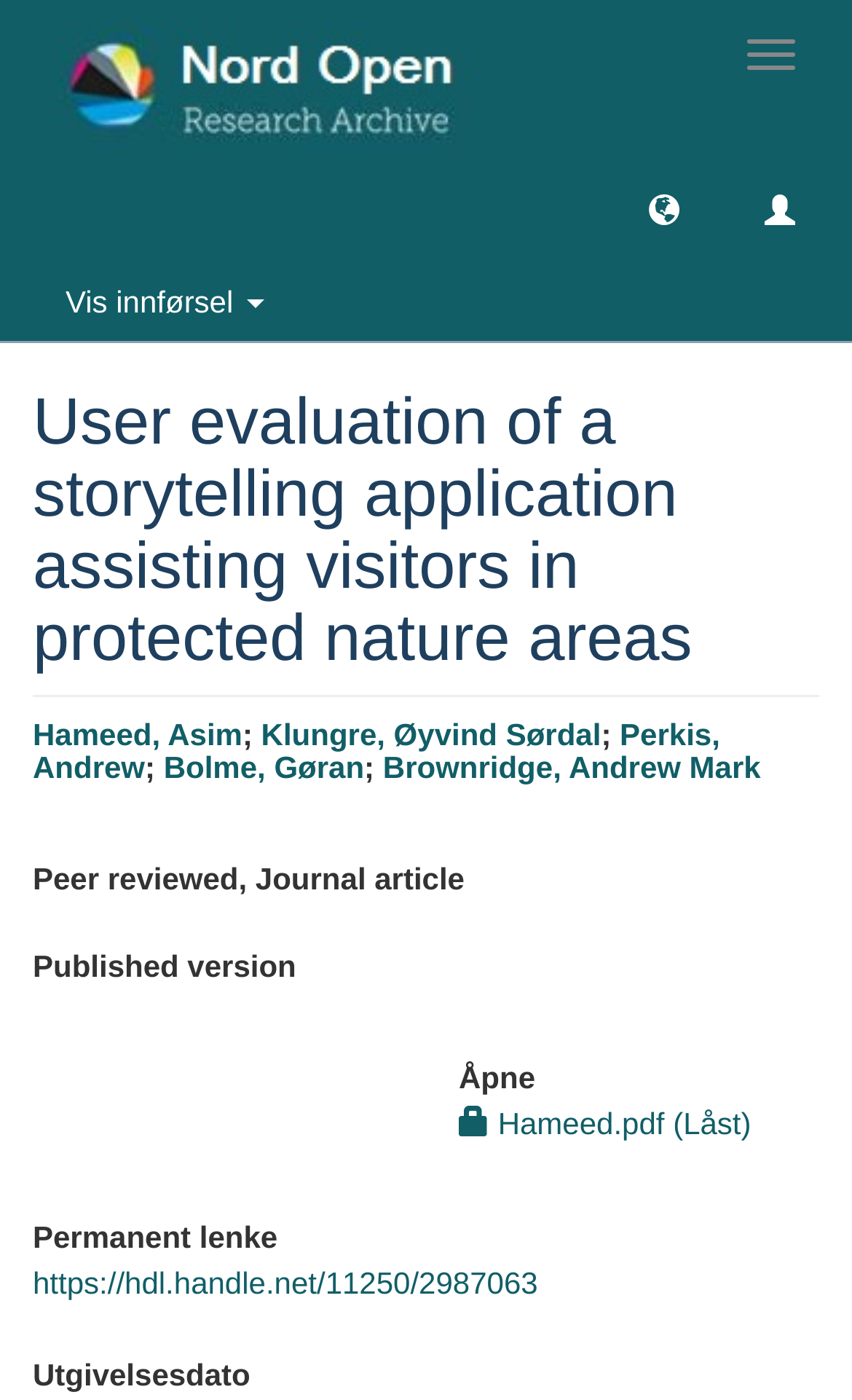Please identify the bounding box coordinates of the clickable element to fulfill the following instruction: "Visit 'About'". The coordinates should be four float numbers between 0 and 1, i.e., [left, top, right, bottom].

None